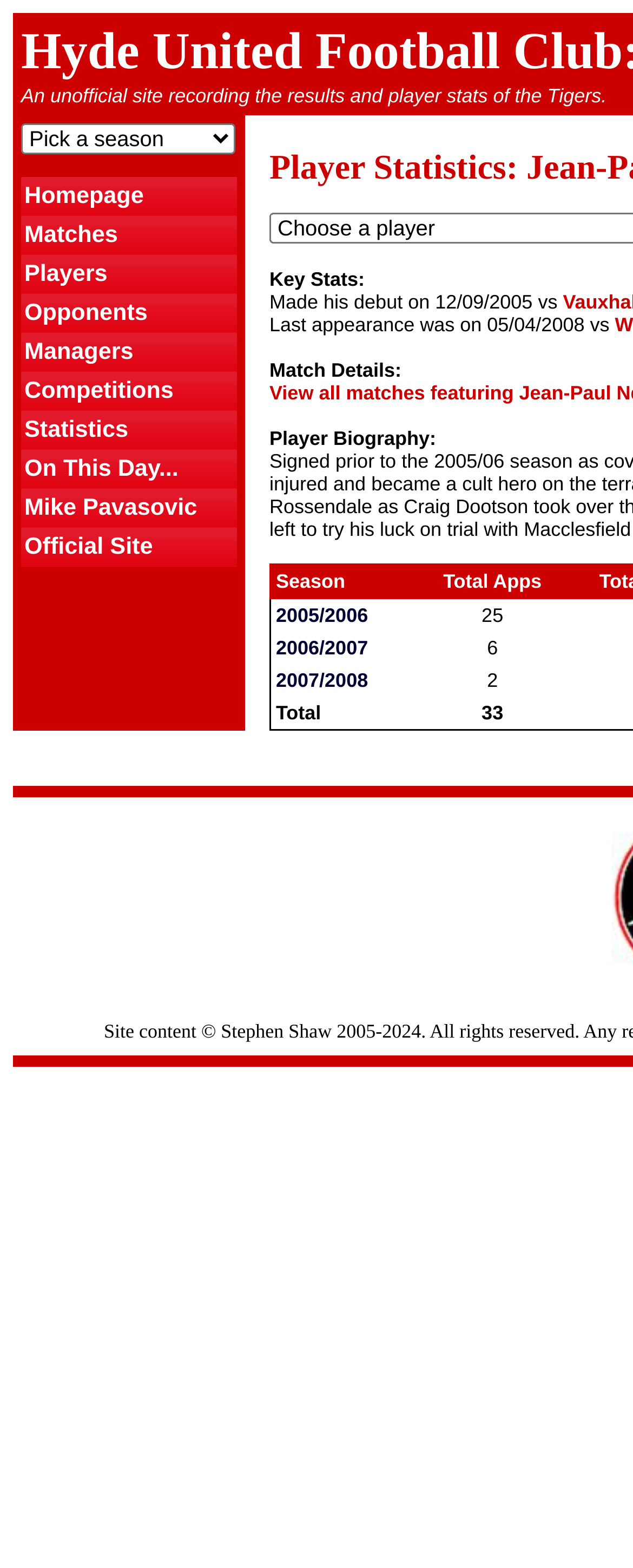Provide an in-depth description of the elements and layout of the webpage.

The webpage is about the Hyde United Football Club's database, specifically showcasing the statistics and player information of the Tigers. At the top, there is a navigation menu with 11 links, including "Homepage", "Matches", "Players", "Opponents", "Managers", "Competitions", "Statistics", "On This Day...", "Mike Pavasovic", and "Official Site". 

Below the navigation menu, there are several sections displaying player statistics. The first section is titled "Key Stats:" and provides information about the player's debut and last appearance. The next section is titled "Match Details:" and appears to be empty. 

The "Player Biography:" section is divided into a table with two columns, "Season" and "Total Apps". The table lists the player's performance in different seasons, including 2005/2006, 2006/2007, and 2007/2008, with the number of total appearances in each season. Each season is a clickable link. The table also displays the total number of appearances at the bottom.